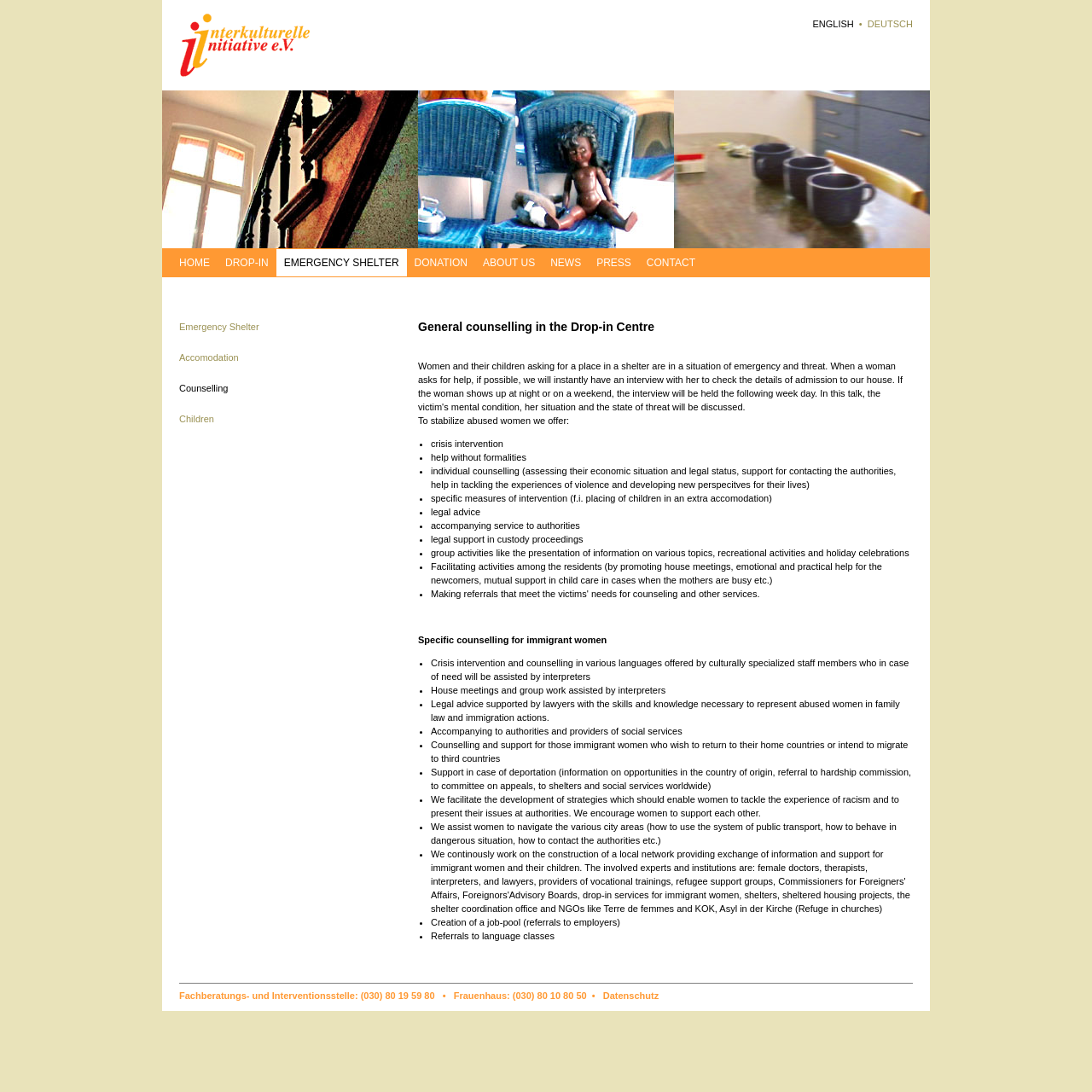Pinpoint the bounding box coordinates of the element you need to click to execute the following instruction: "Explore the Sinister Pointe Haunted Attraction". The bounding box should be represented by four float numbers between 0 and 1, in the format [left, top, right, bottom].

None